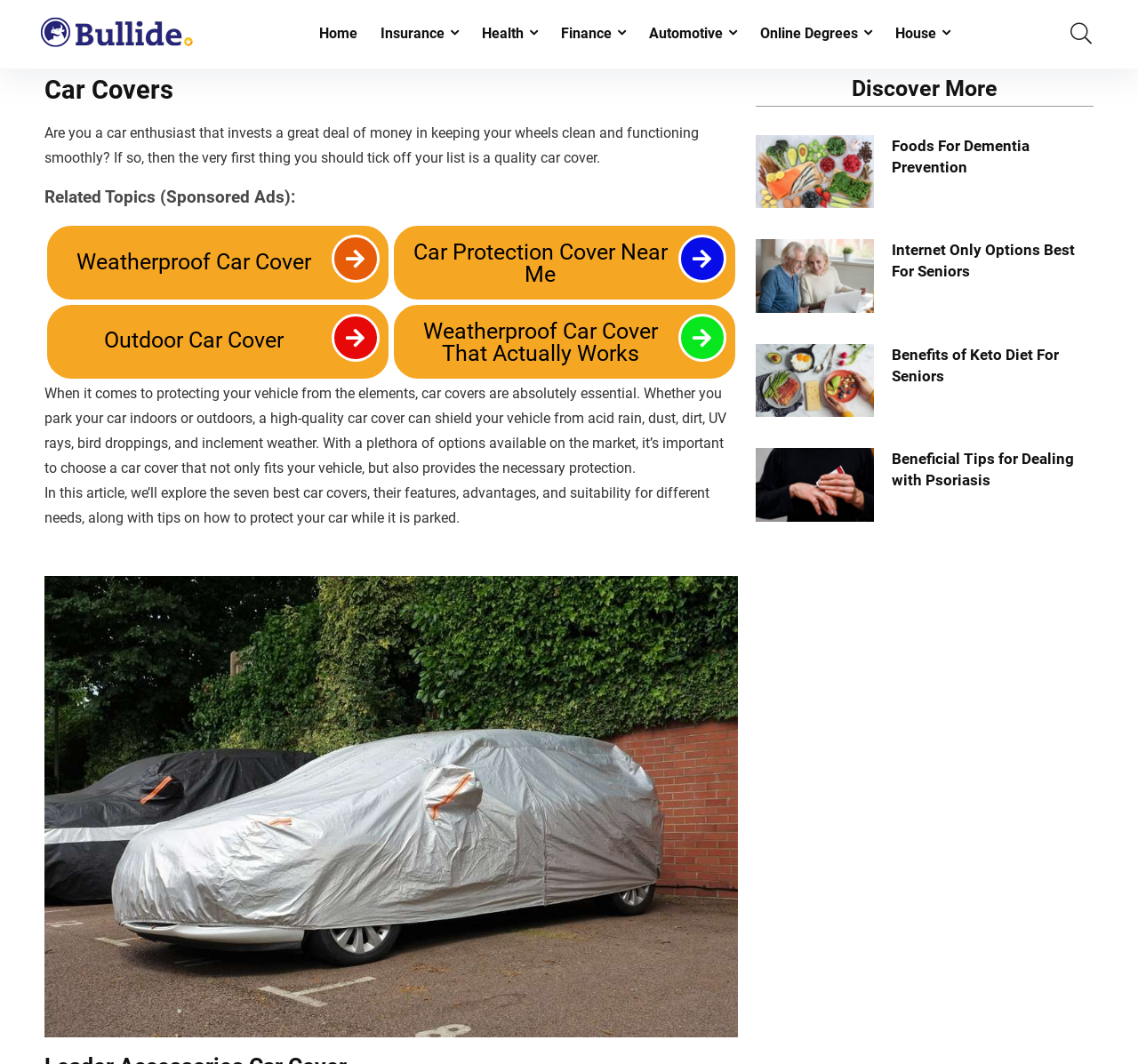Determine the bounding box coordinates for the area that needs to be clicked to fulfill this task: "Read about 'Weatherproof Car Cover'". The coordinates must be given as four float numbers between 0 and 1, i.e., [left, top, right, bottom].

[0.049, 0.233, 0.291, 0.256]